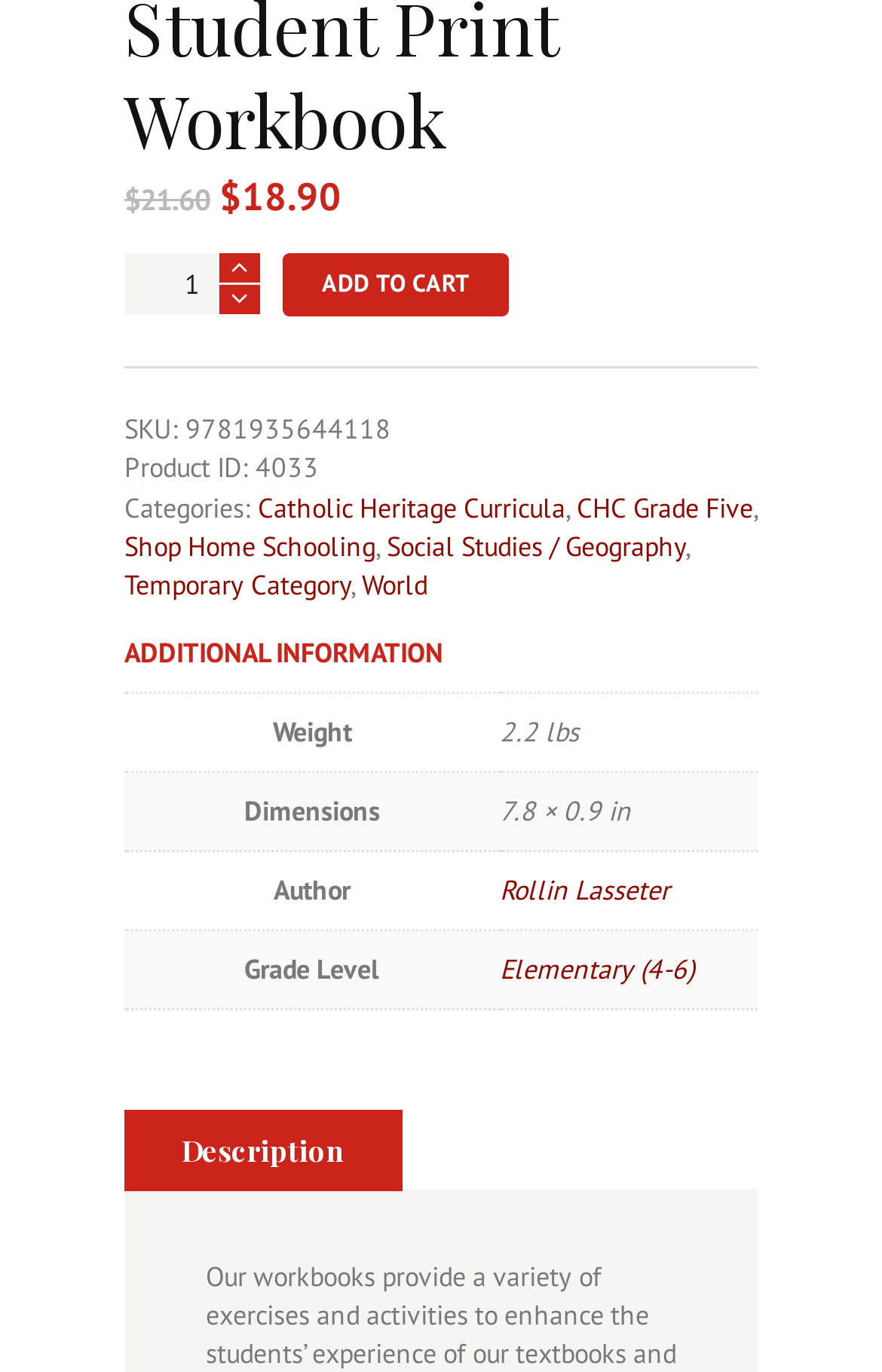Utilize the details in the image to give a detailed response to the question: What is the category of the product?

The category of the product can be found in the text 'Categories:' which is followed by a list of links, including 'Catholic Heritage Curricula', which is one of the categories of the product.